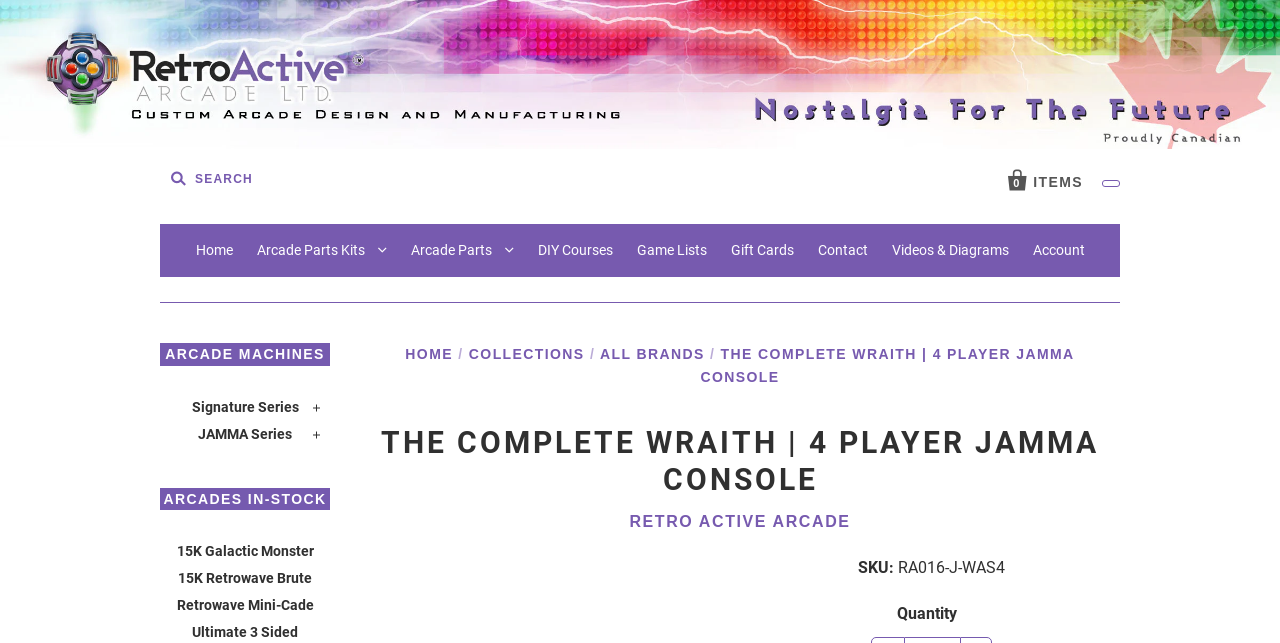Look at the image and give a detailed response to the following question: How many players can play on this console?

I found the answer by looking at the product title 'THE COMPLETE WRAITH | 4 PLAYER JAMMA CONSOLE' which indicates that the console can support 4 players.